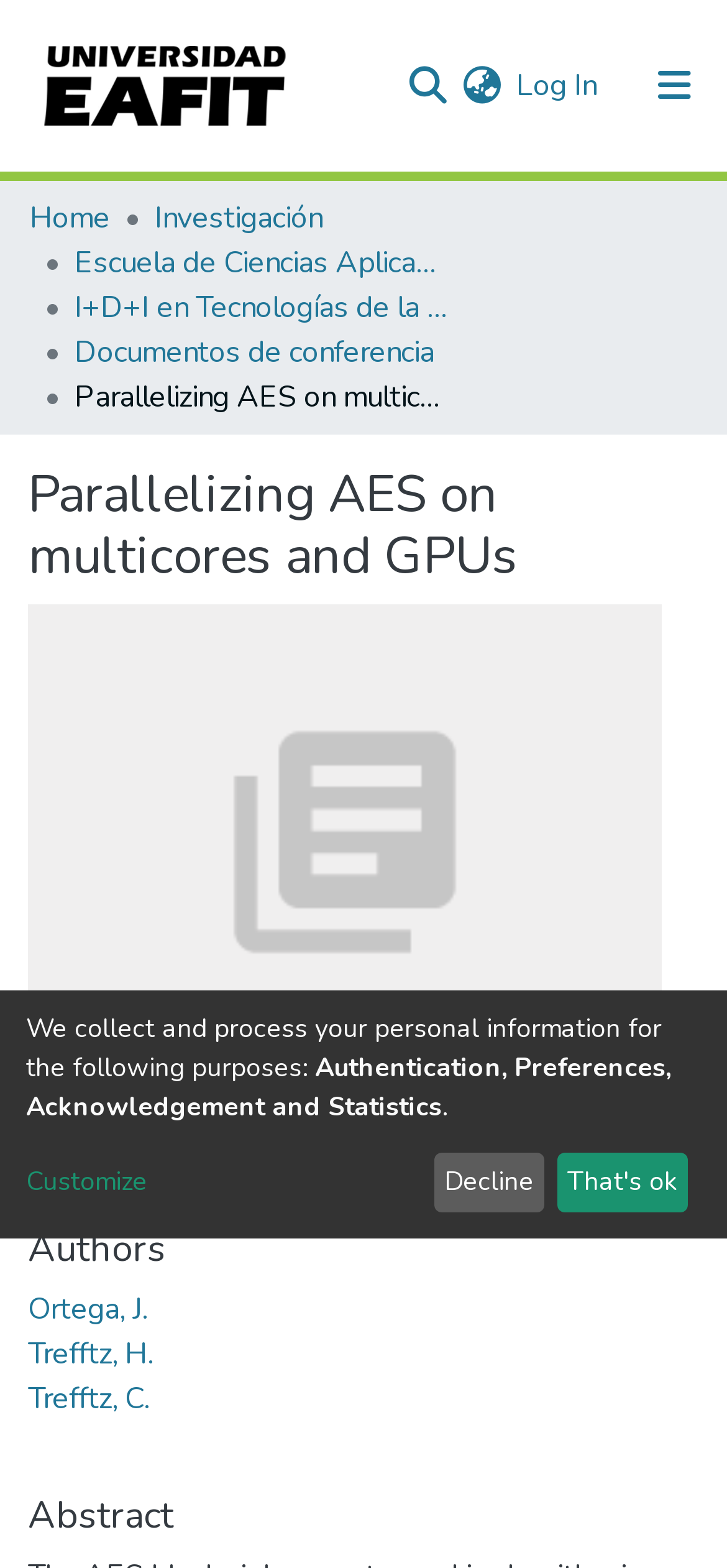Specify the bounding box coordinates of the element's region that should be clicked to achieve the following instruction: "Toggle navigation". The bounding box coordinates consist of four float numbers between 0 and 1, in the format [left, top, right, bottom].

[0.856, 0.031, 1.0, 0.079]